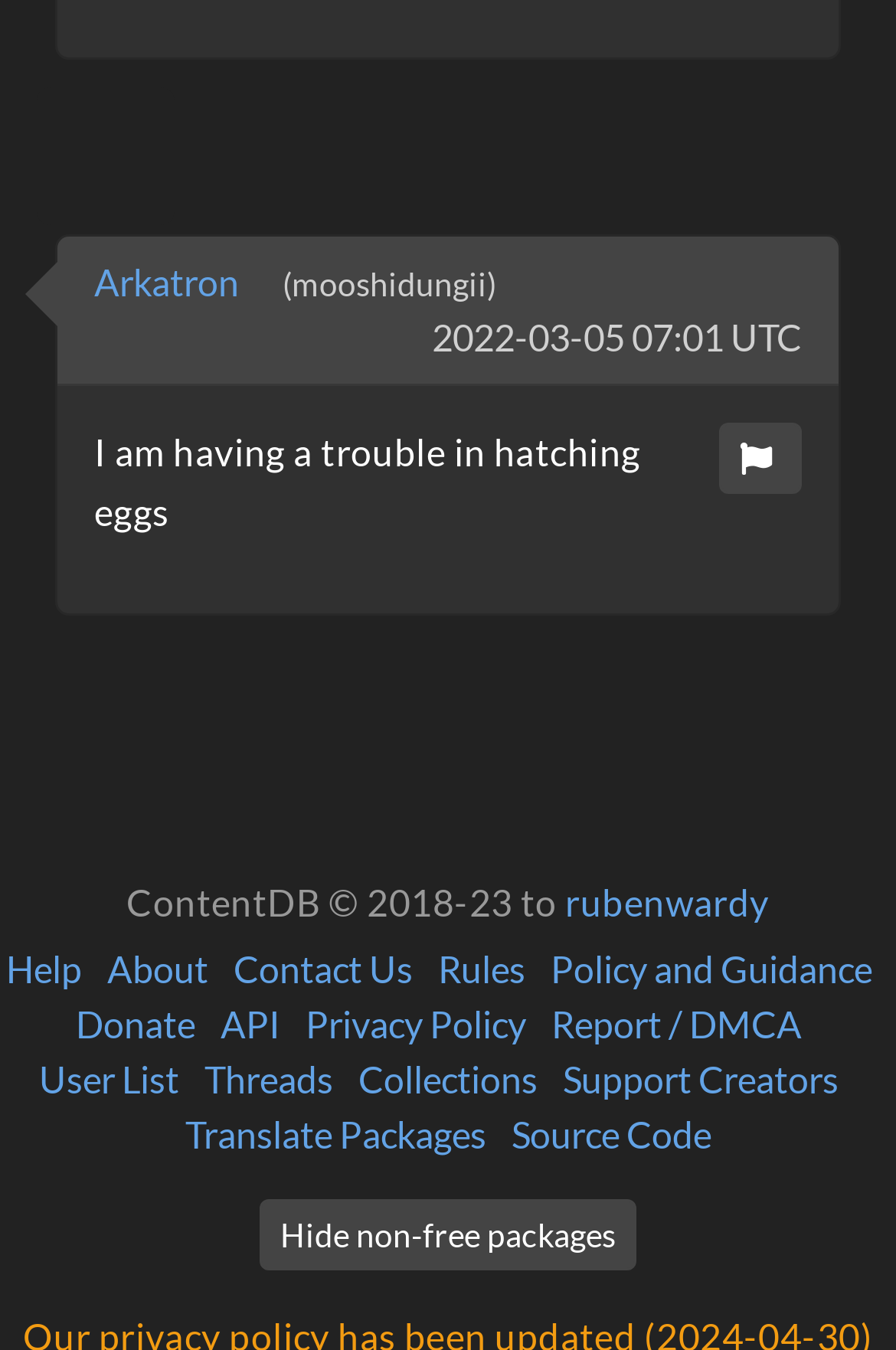Using the information shown in the image, answer the question with as much detail as possible: How many links are there in the footer section?

I counted the links in the footer section by looking at the links with y-coordinates greater than 0.7. There are 11 links in total, including 'Help', 'About', 'Contact Us', and so on.